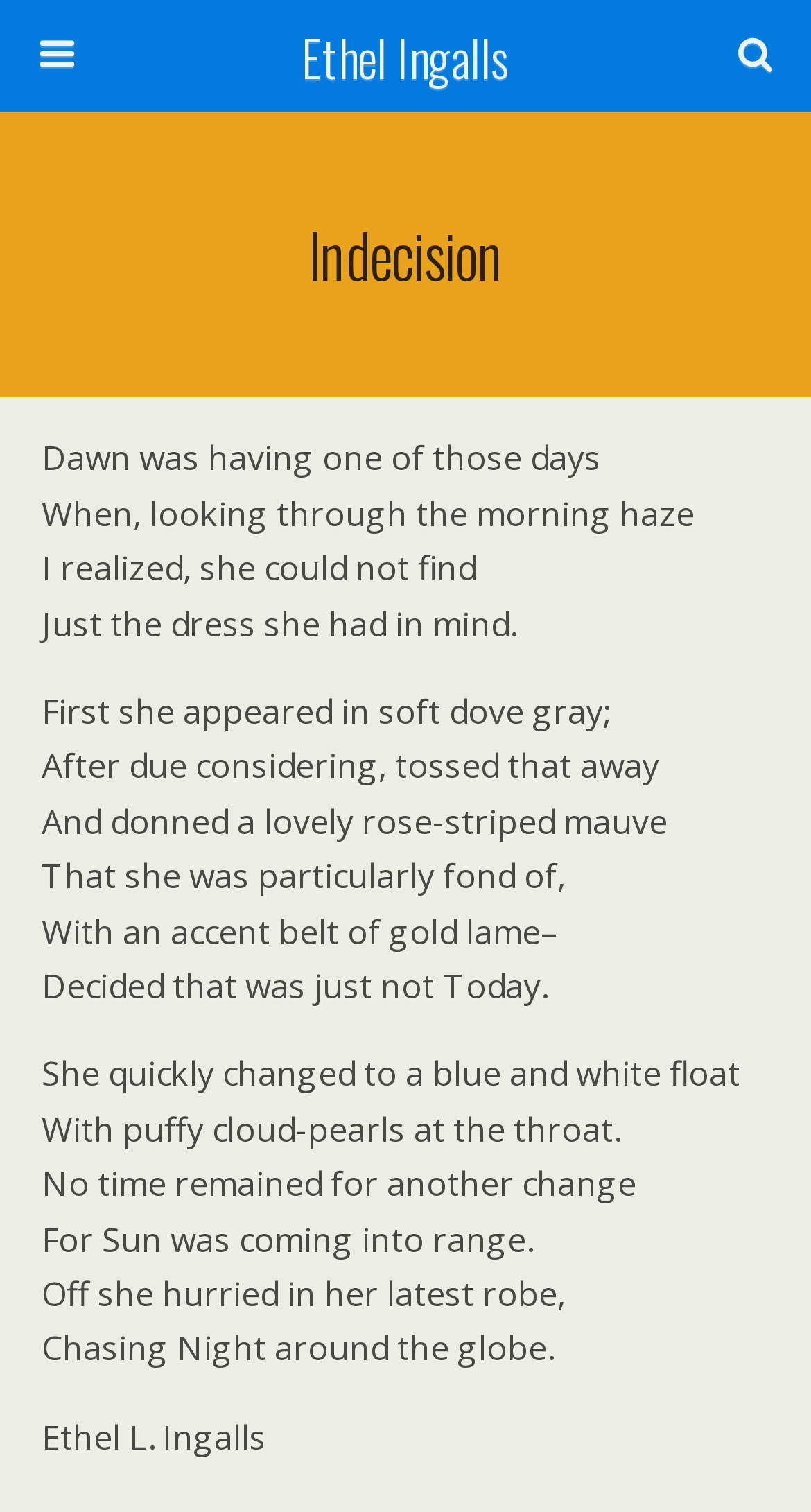Construct a comprehensive caption that outlines the webpage's structure and content.

The webpage appears to be a literary work, possibly a poem, by Ethel Ingalls. At the top, there is a link to the author's name, "Ethel Ingalls", which is centered and takes up most of the width of the page. Below this, there is a search bar with a text box and a "Search" button, allowing users to search the website.

The main content of the page is a poem, "Indecision", which is divided into several stanzas. The poem's title, "Indecision", is displayed prominently at the top of the content area. The poem's text is arranged in a single column, with each line of the poem displayed on a new line. The text is left-aligned and takes up about two-thirds of the page's width.

The poem tells the story of a character named Dawn, who is trying to find the perfect dress. The poem describes Dawn's various attempts to find the right dress, with vivid descriptions of the different outfits she tries on. The poem's language is lyrical and descriptive, with a focus on the character's emotions and thoughts.

At the bottom of the page, there is a final line of text, "Ethel L. Ingalls", which appears to be the author's signature or credit.